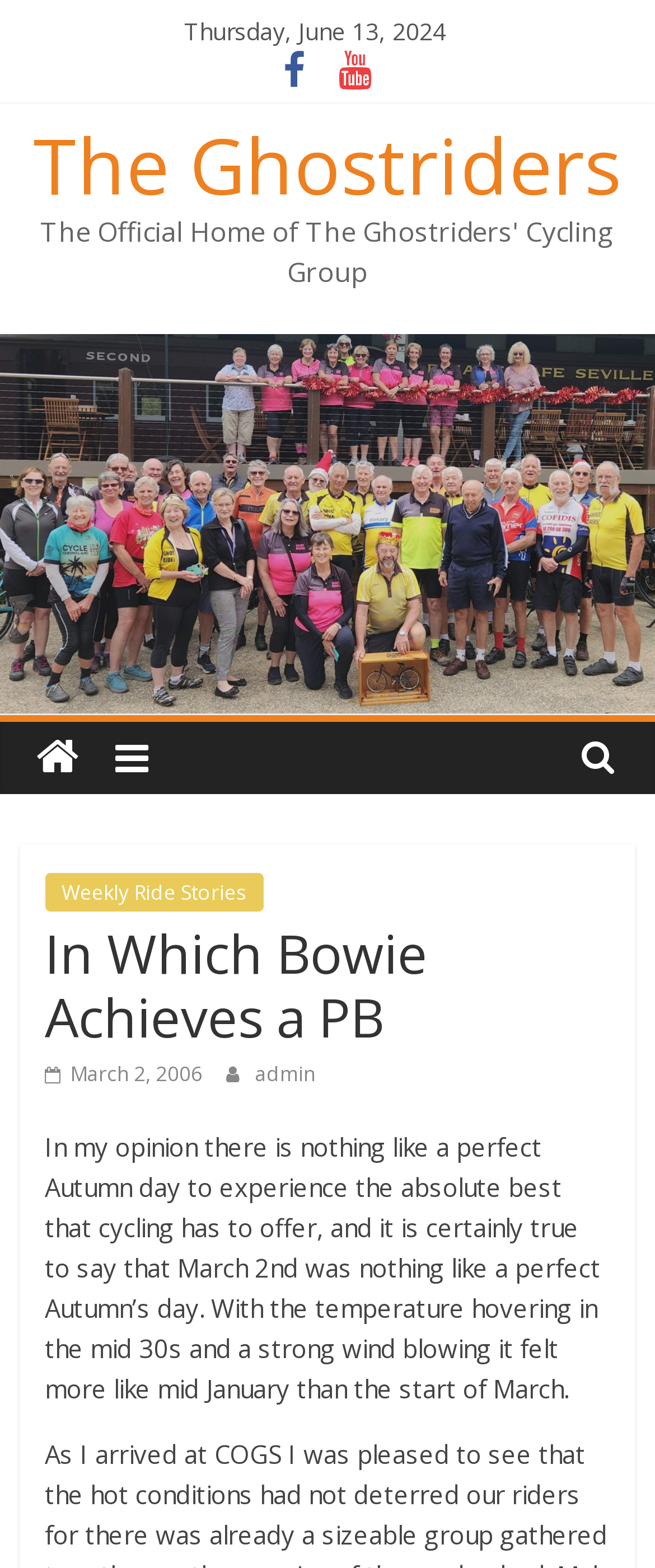Extract the main heading from the webpage content.

In Which Bowie Achieves a PB